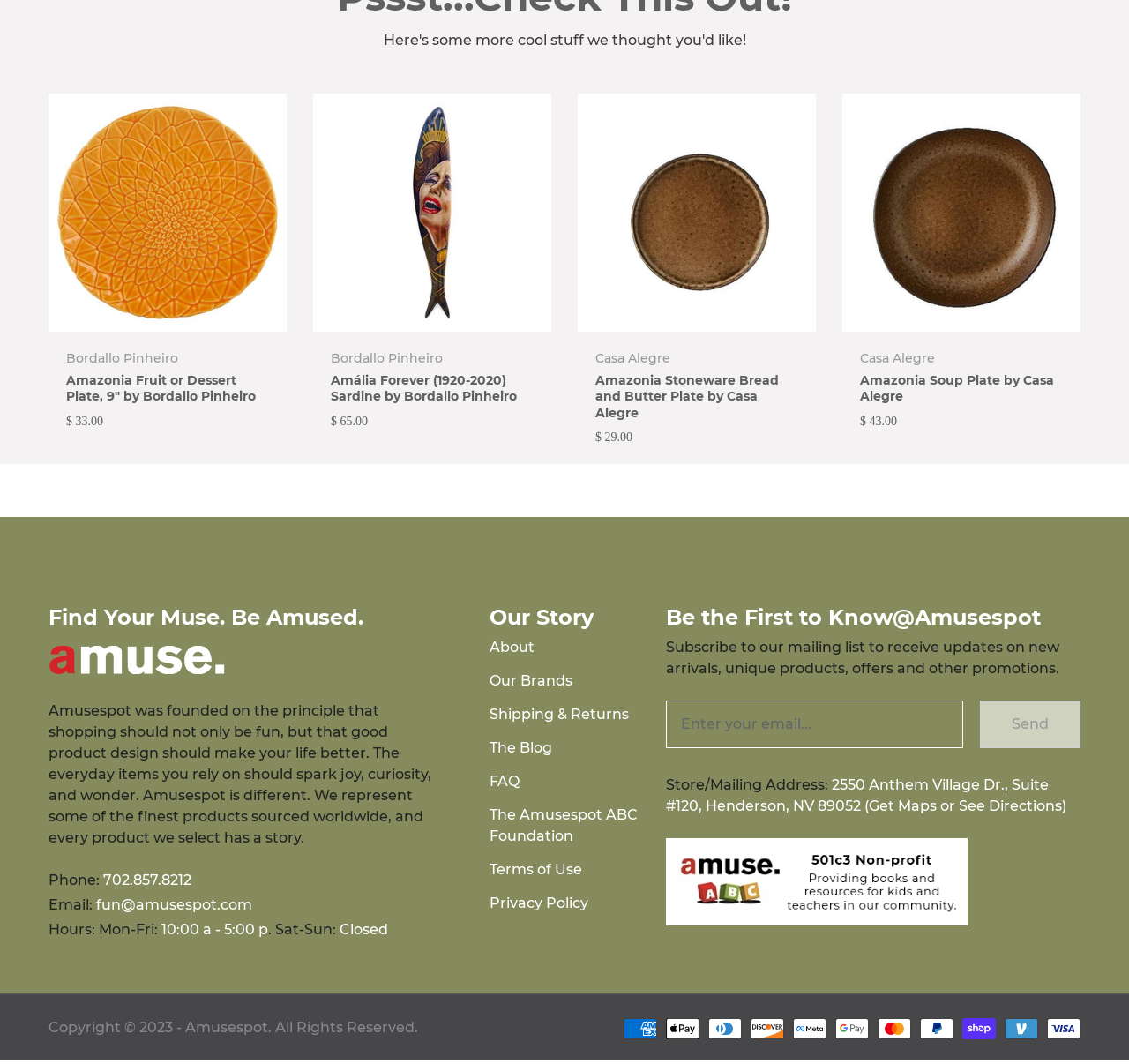Can you pinpoint the bounding box coordinates for the clickable element required for this instruction: "Read the article 'Is Joy-Anna Duggar Pregnant? Full Journey Revealed 2023'"? The coordinates should be four float numbers between 0 and 1, i.e., [left, top, right, bottom].

None